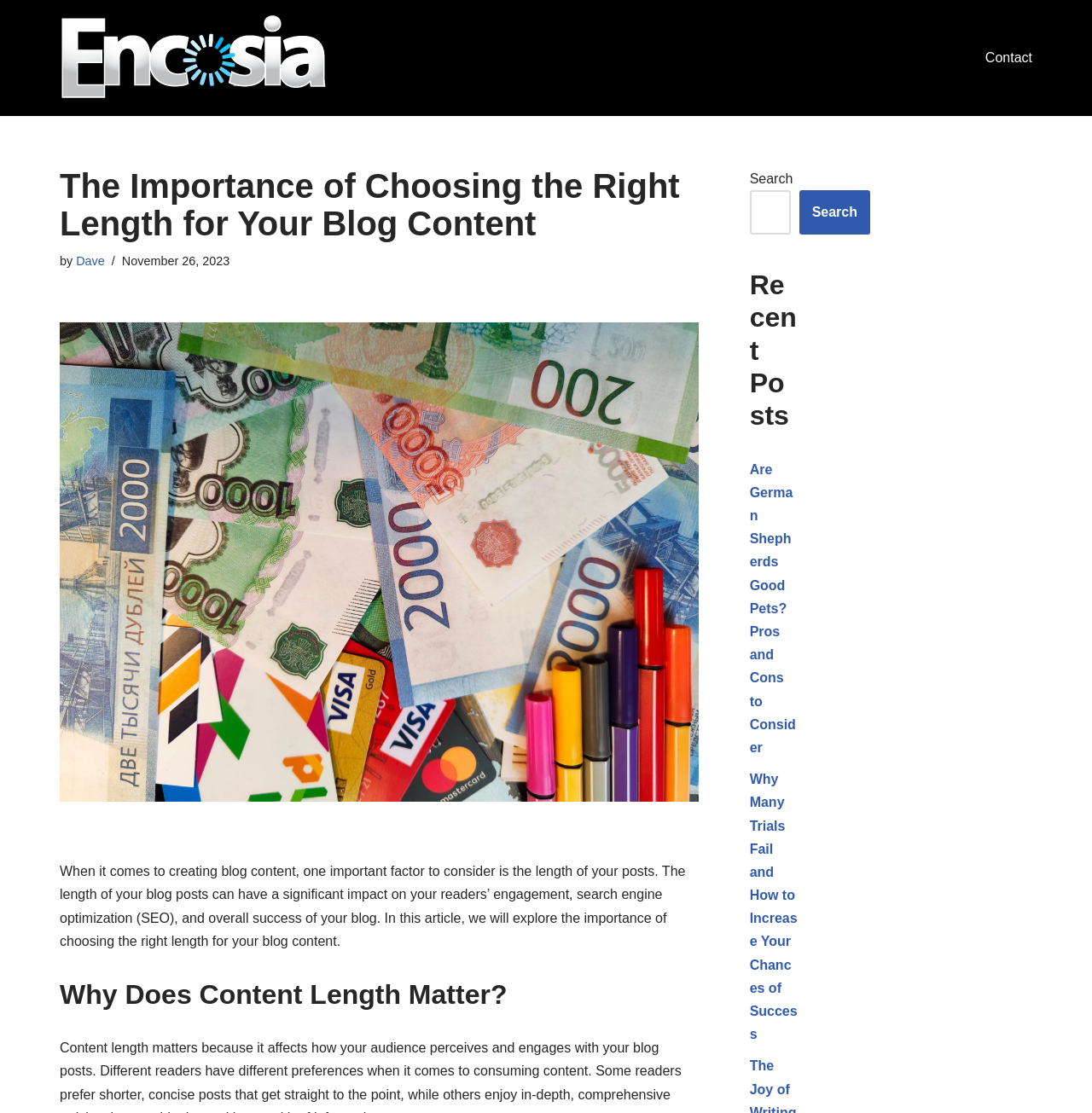What is the title of the first recent post?
Please provide a full and detailed response to the question.

The title of the first recent post can be found by looking at the section with the heading 'Recent Posts', where it lists a link to an article titled 'Are German Shepherds Good Pets? Pros and Cons to Consider'.